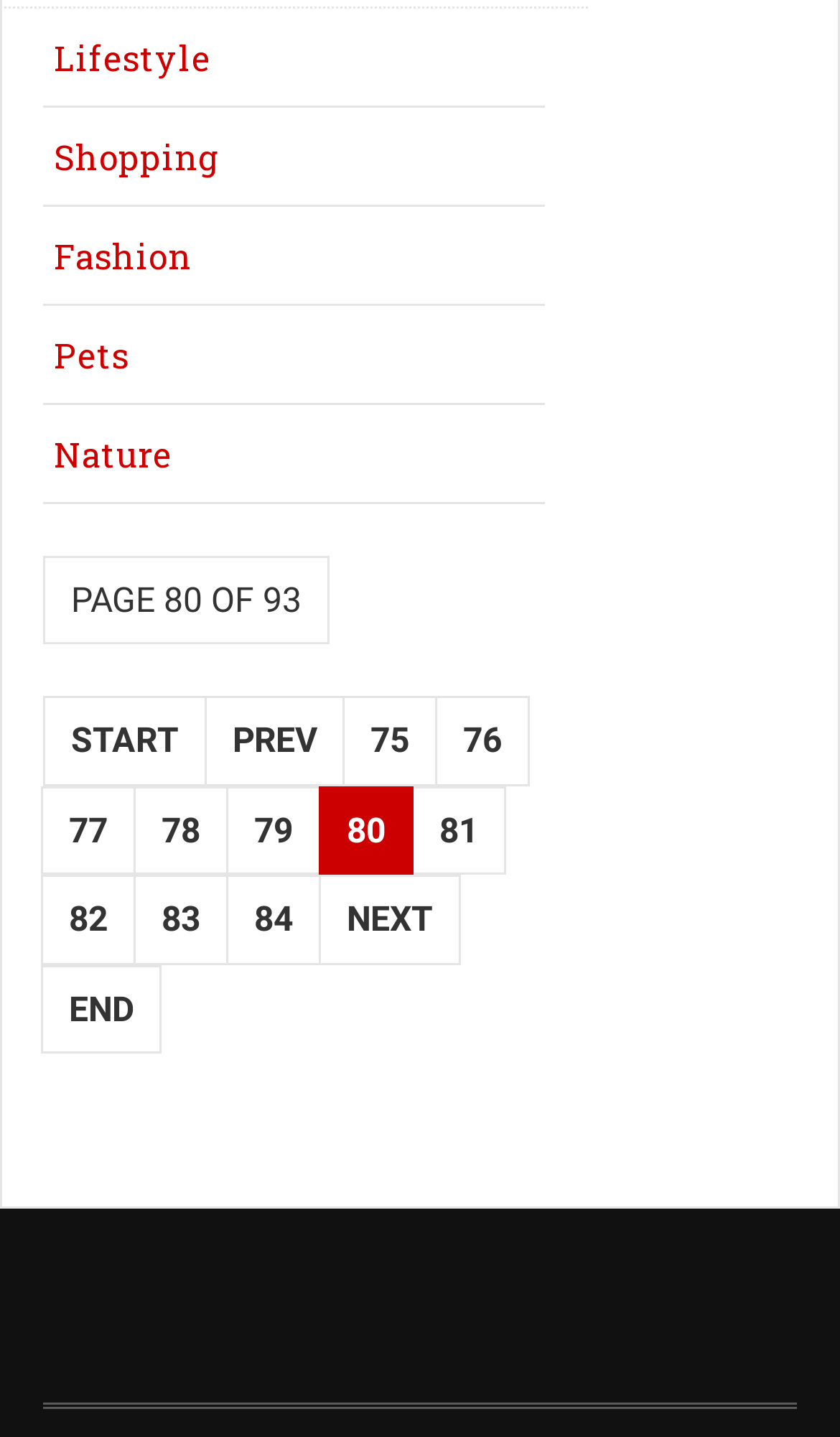What is the last page number?
Give a detailed and exhaustive answer to the question.

I looked for the text that indicates the total number of pages and found 'PAGE 80 OF 93', which suggests that the last page number is 93.